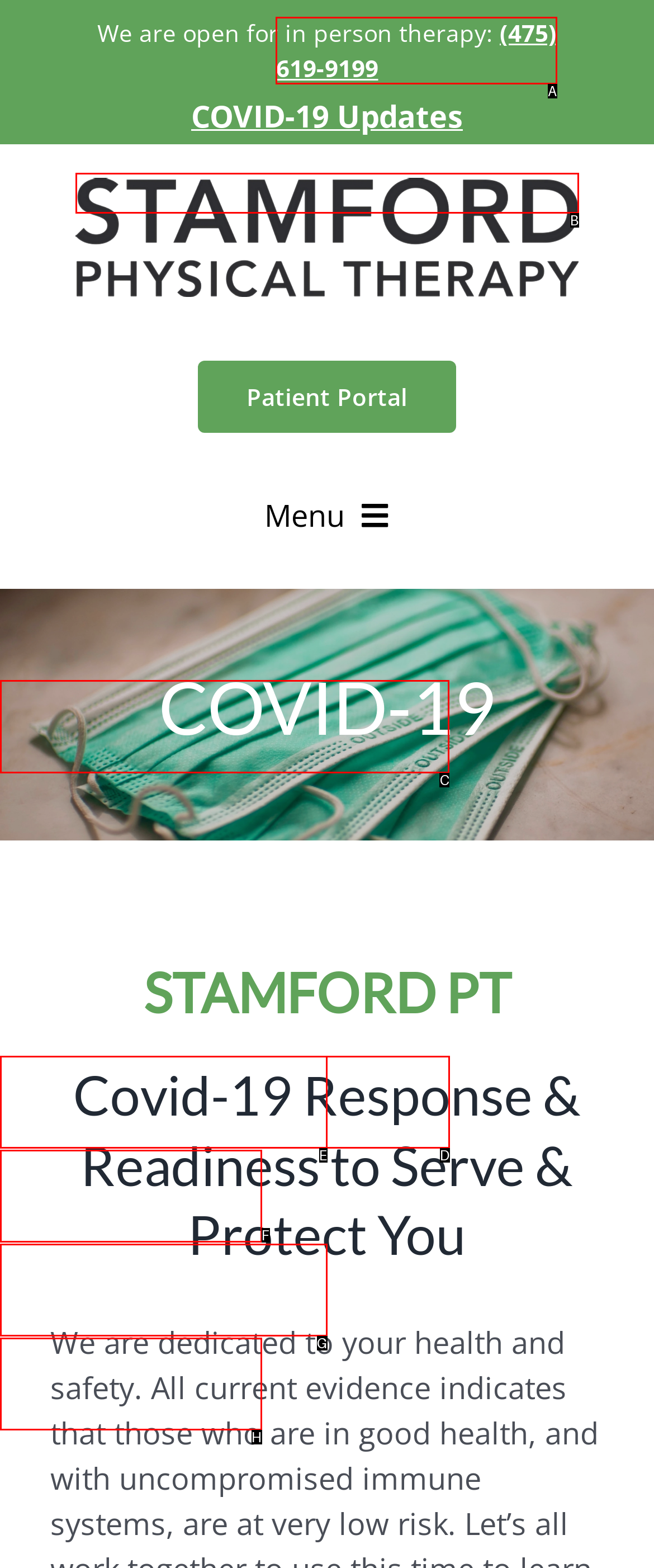Pick the HTML element that should be clicked to execute the task: Explore services
Respond with the letter corresponding to the correct choice.

C